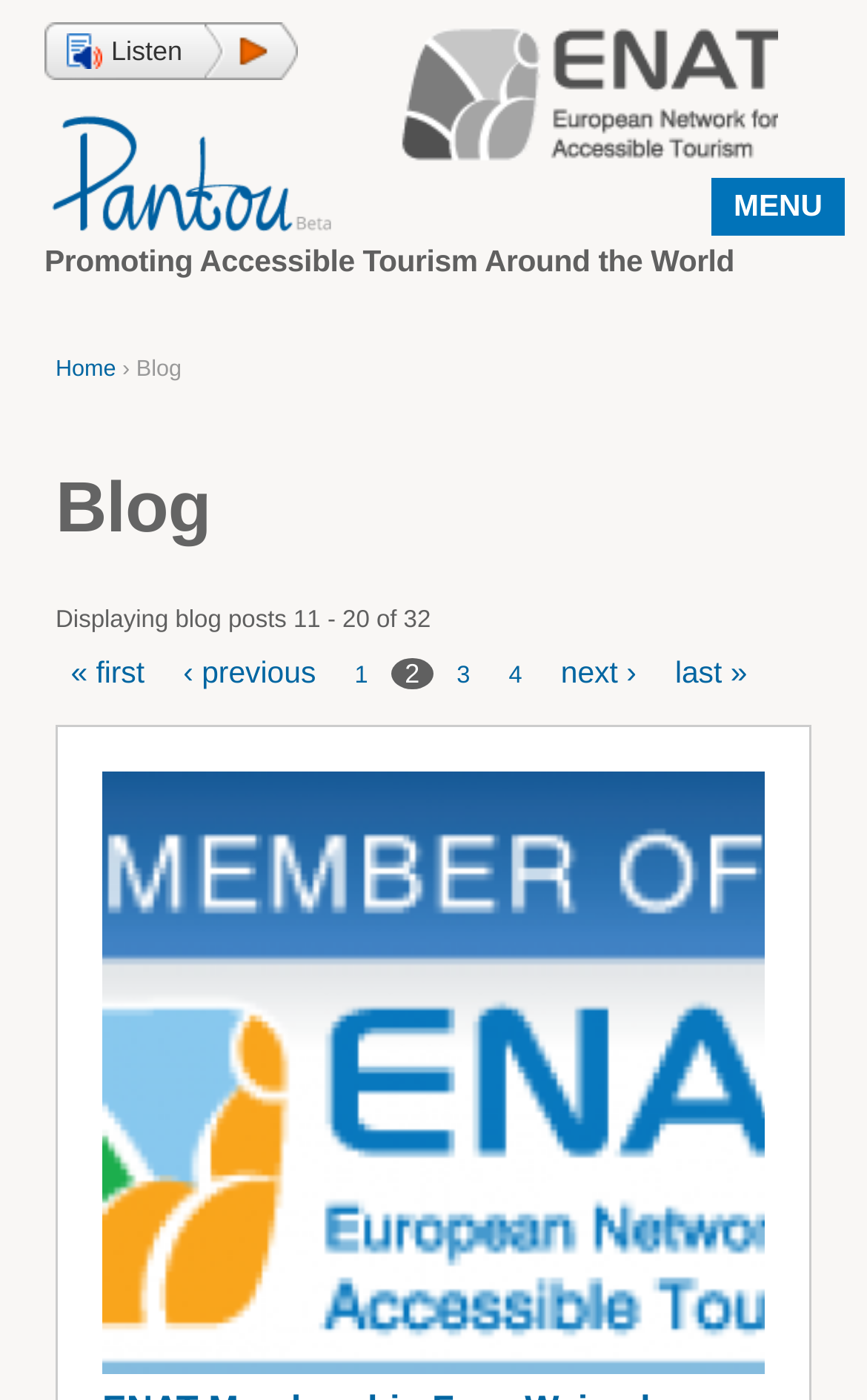Please find the bounding box coordinates of the element that needs to be clicked to perform the following instruction: "Listen to the page". The bounding box coordinates should be four float numbers between 0 and 1, represented as [left, top, right, bottom].

[0.051, 0.016, 0.344, 0.057]